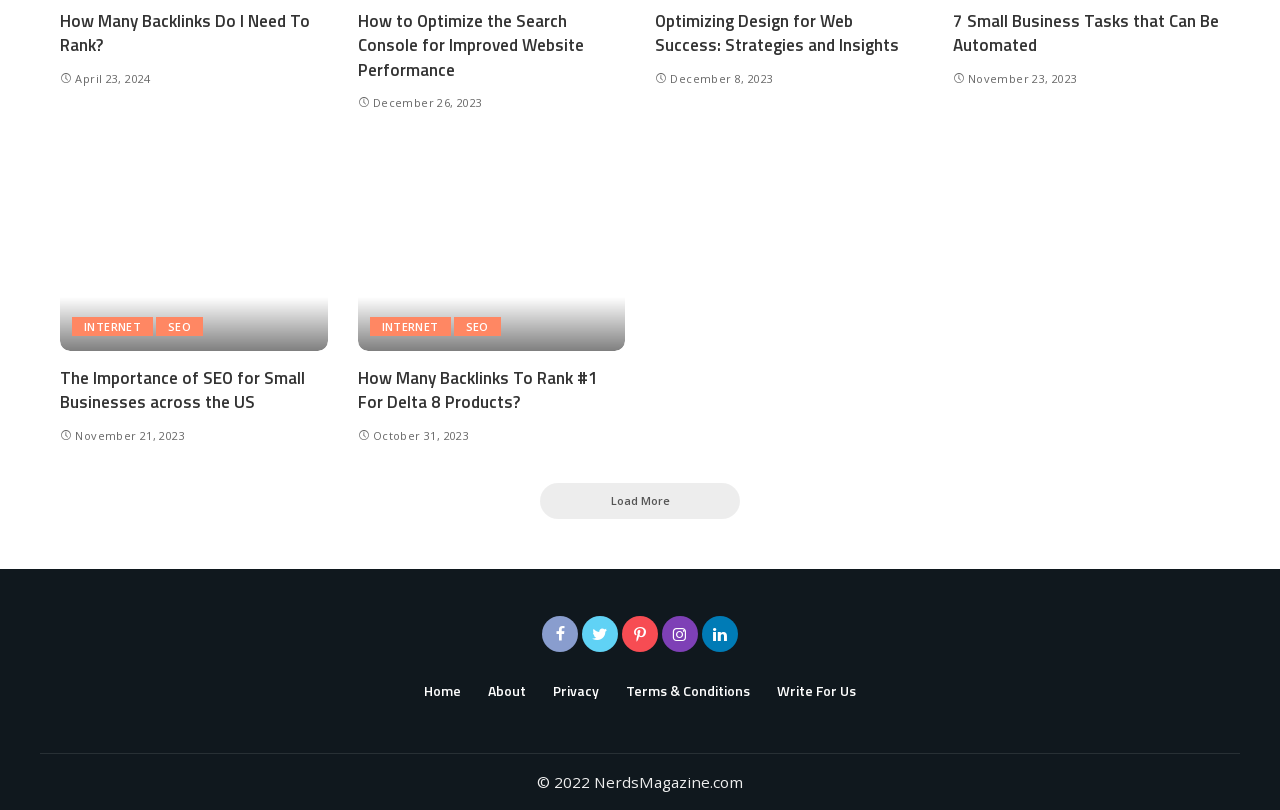Please study the image and answer the question comprehensively:
What is the date of the article 'The Importance of SEO for Small Businesses across the US'?

I found the date associated with the article 'The Importance of SEO for Small Businesses across the US', which is November 21, 2023.